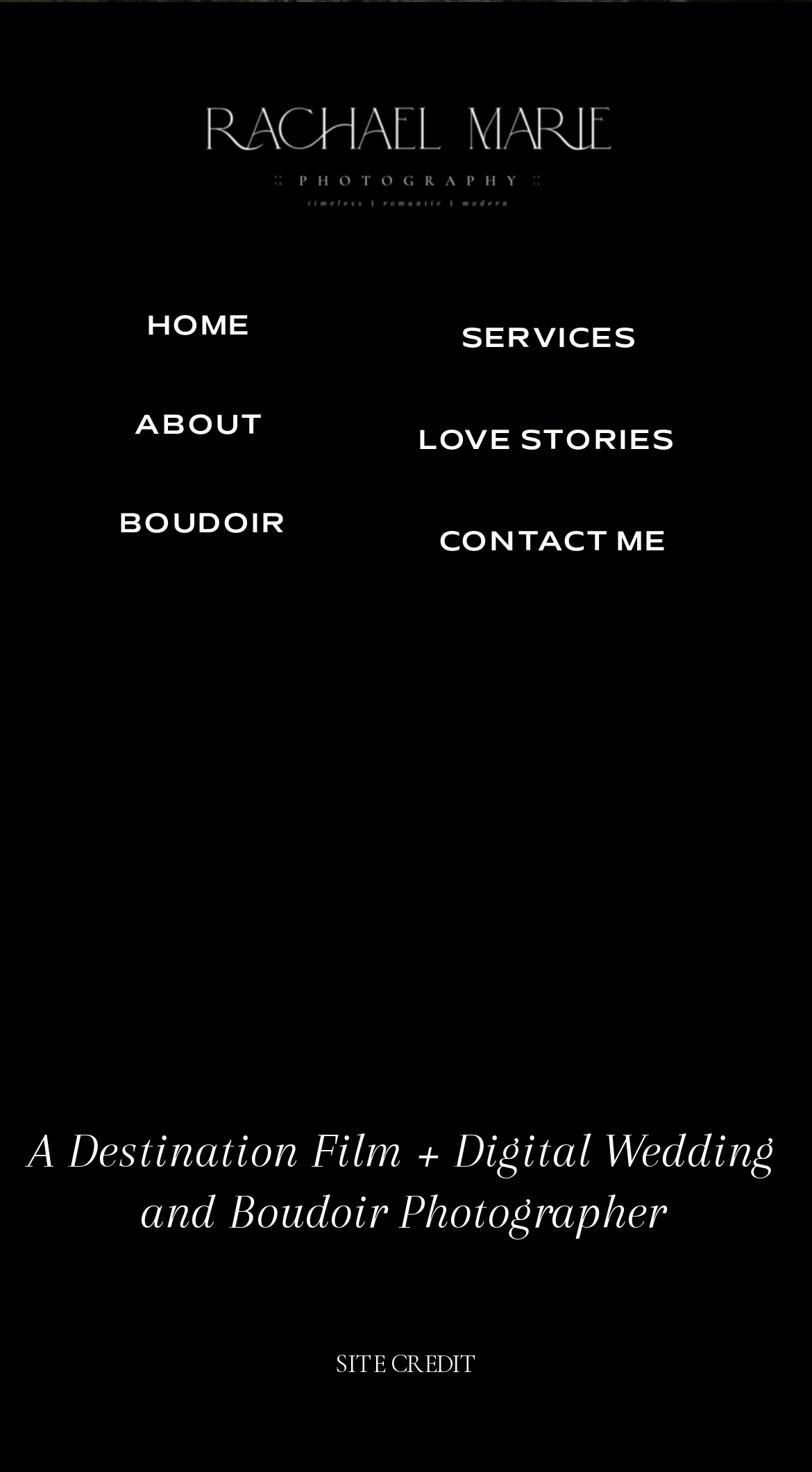What is the purpose of the 'CONTACT ME' link?
Give a one-word or short-phrase answer derived from the screenshot.

To contact the photographer